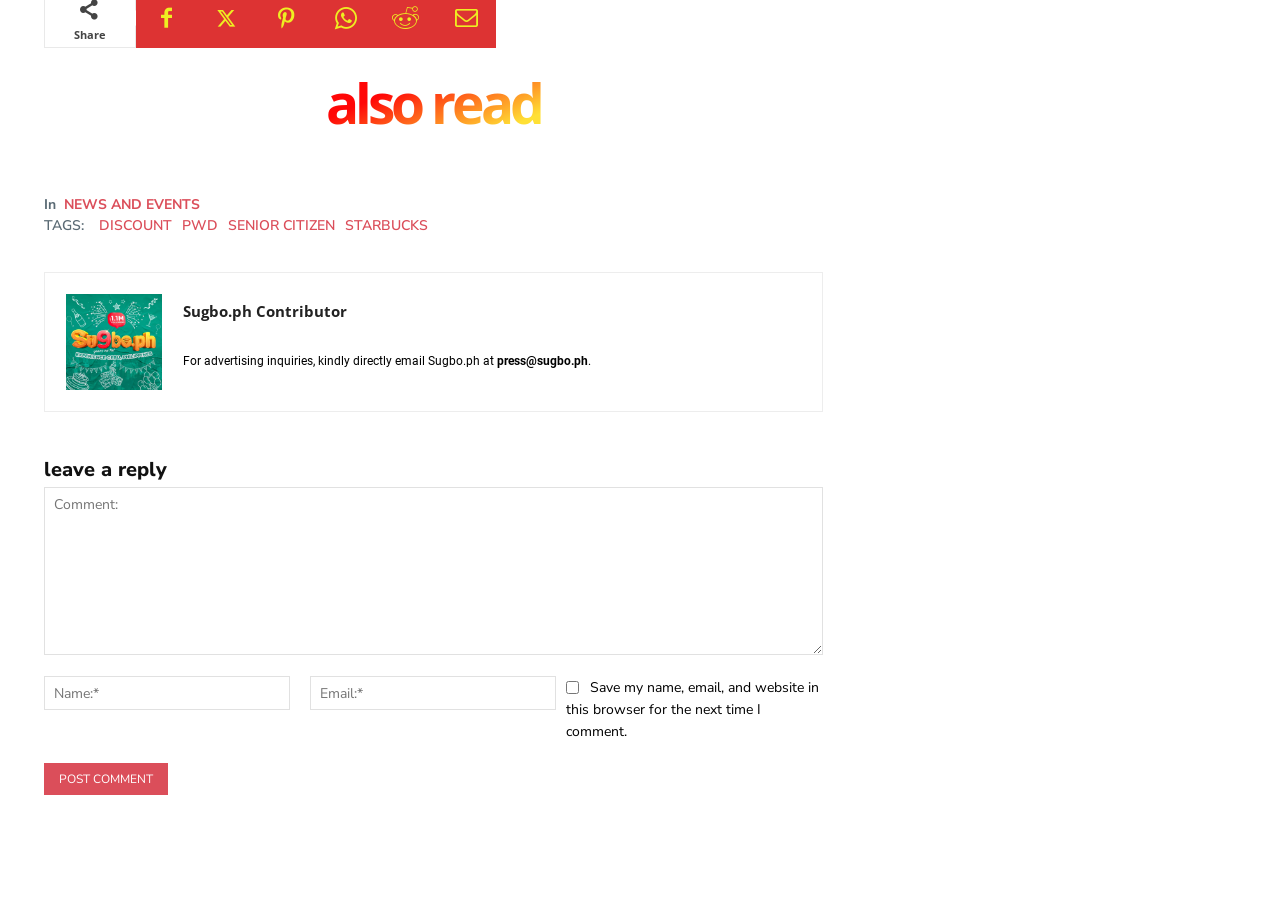What is the email address for advertising inquiries?
Examine the image and give a concise answer in one word or a short phrase.

press@sugbo.ph